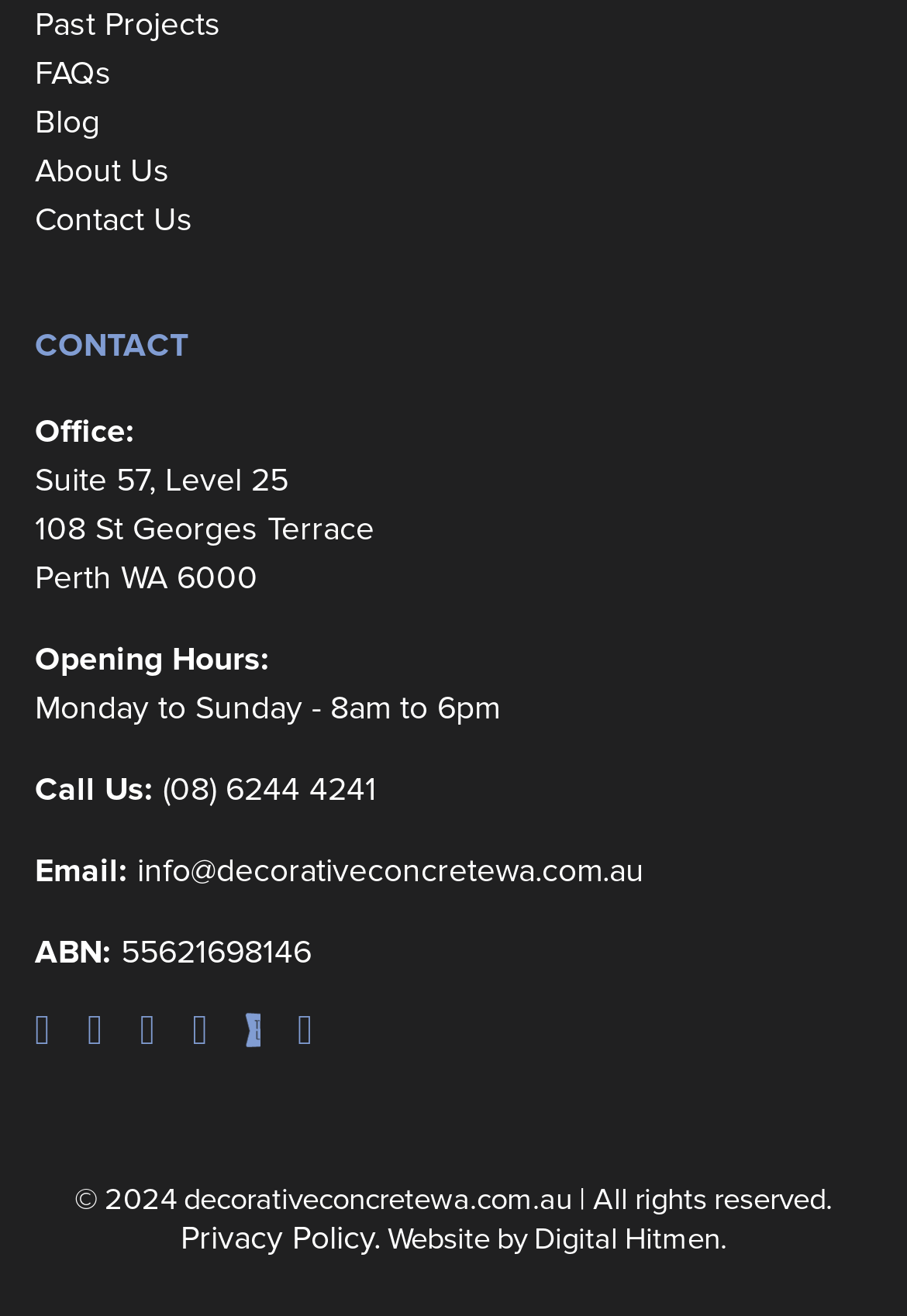What is the office address?
Please provide a comprehensive answer based on the information in the image.

I found the office address by looking at the contact information section on the webpage, where it lists the address as 'Suite 57, Level 25, 108 St Georges Terrace, Perth WA 6000'.